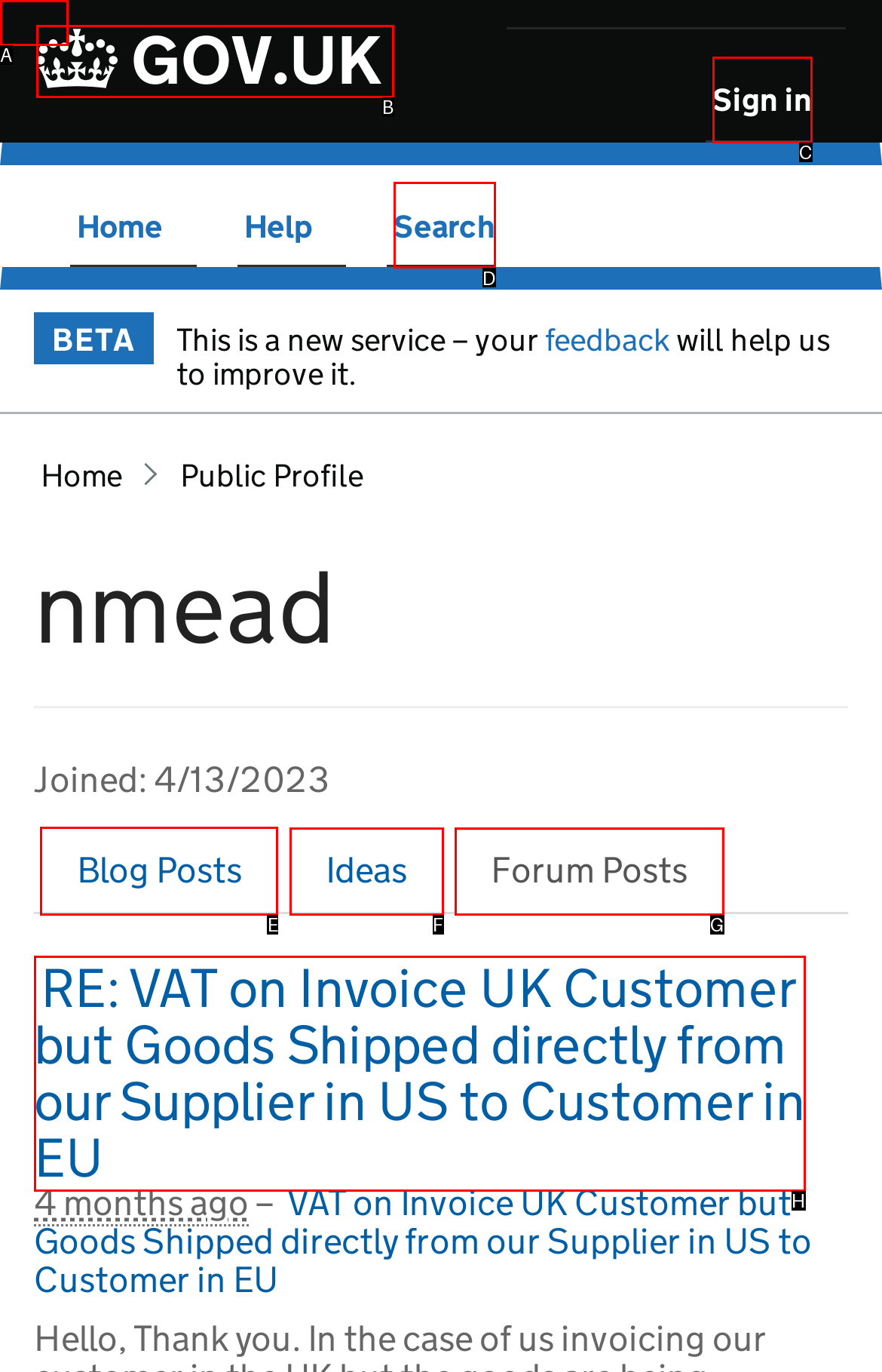Among the marked elements in the screenshot, which letter corresponds to the UI element needed for the task: View blog posts?

E